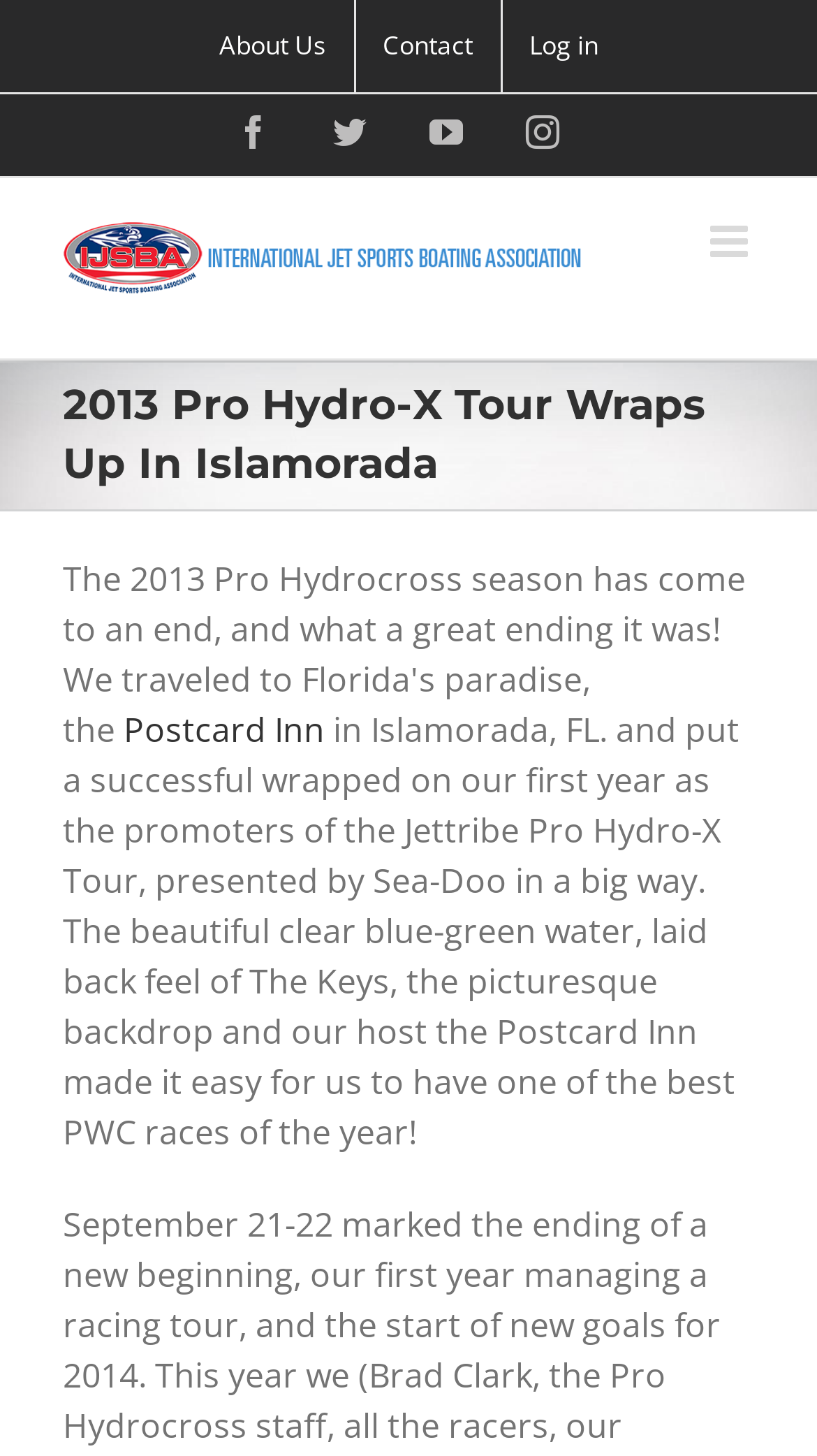What is the name of the hotel mentioned?
From the details in the image, provide a complete and detailed answer to the question.

I found the name of the hotel by reading the text that mentions 'our host the Postcard Inn'.